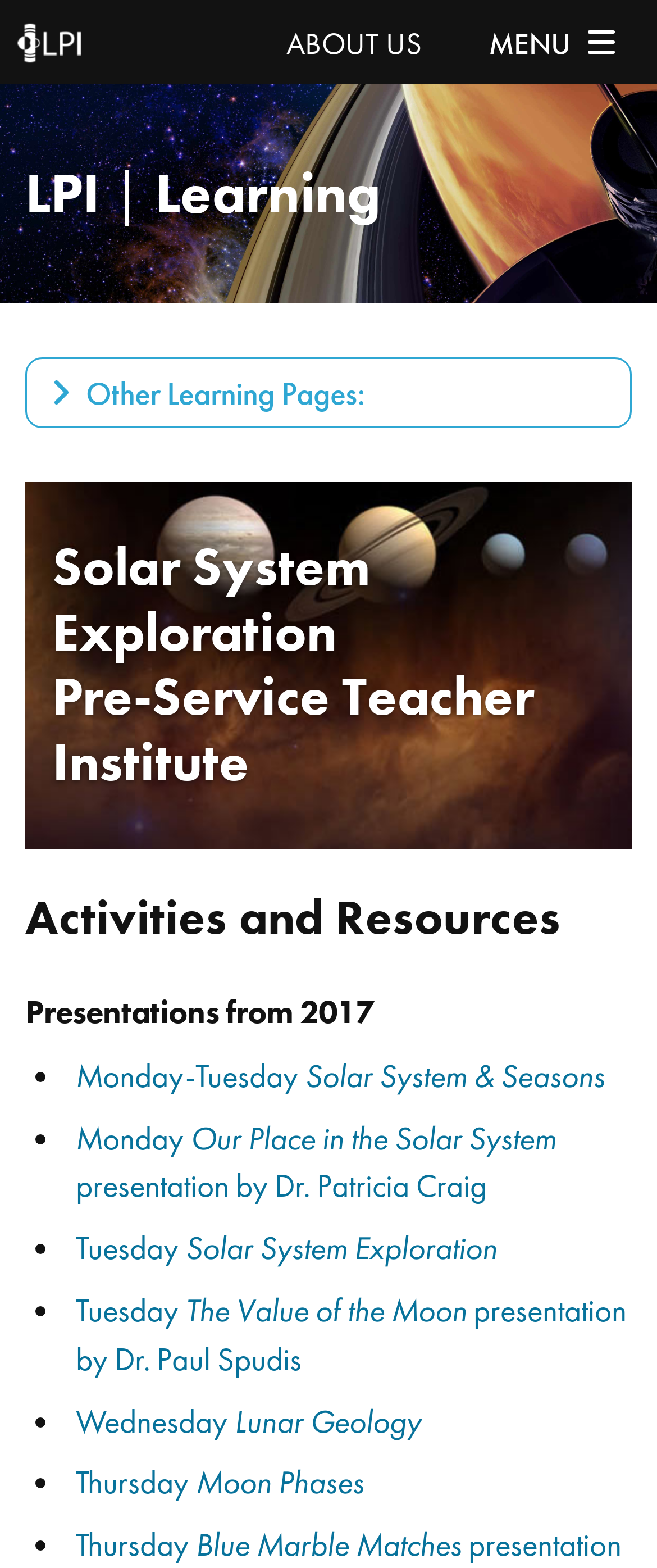Identify the bounding box coordinates for the region of the element that should be clicked to carry out the instruction: "Click the Lunar and Planetary Institute link". The bounding box coordinates should be four float numbers between 0 and 1, i.e., [left, top, right, bottom].

[0.013, 0.013, 0.141, 0.036]